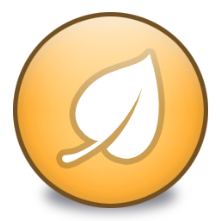Present a detailed portrayal of the image.

The image features a stylized leaf icon set against a warm, golden background. The leaf is depicted in a simple, minimalist design, emphasizing its smooth curves and gentle contours, which are indicative of a natural and organic aesthetic. This emblematic representation often symbolizes nature, growth, or eco-friendliness, making it suitable for applications and contexts related to environmental themes, sustainable practices, or wellness initiatives. The circular shape surrounding the leaf enhances its prominence, conveying a sense of harmony and completeness. Overall, it presents a visually appealing and meaningful representation of nature.